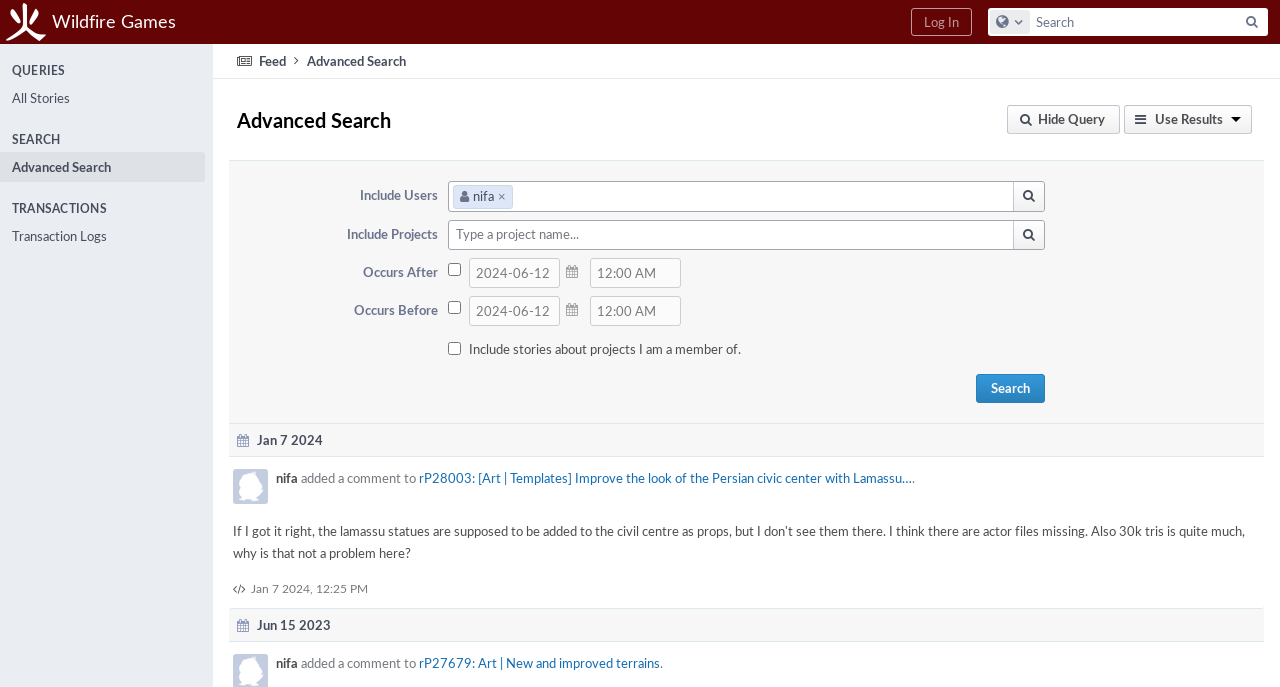Can you find and generate the webpage's heading?

Advanced Search	
Use Results
Hide Query